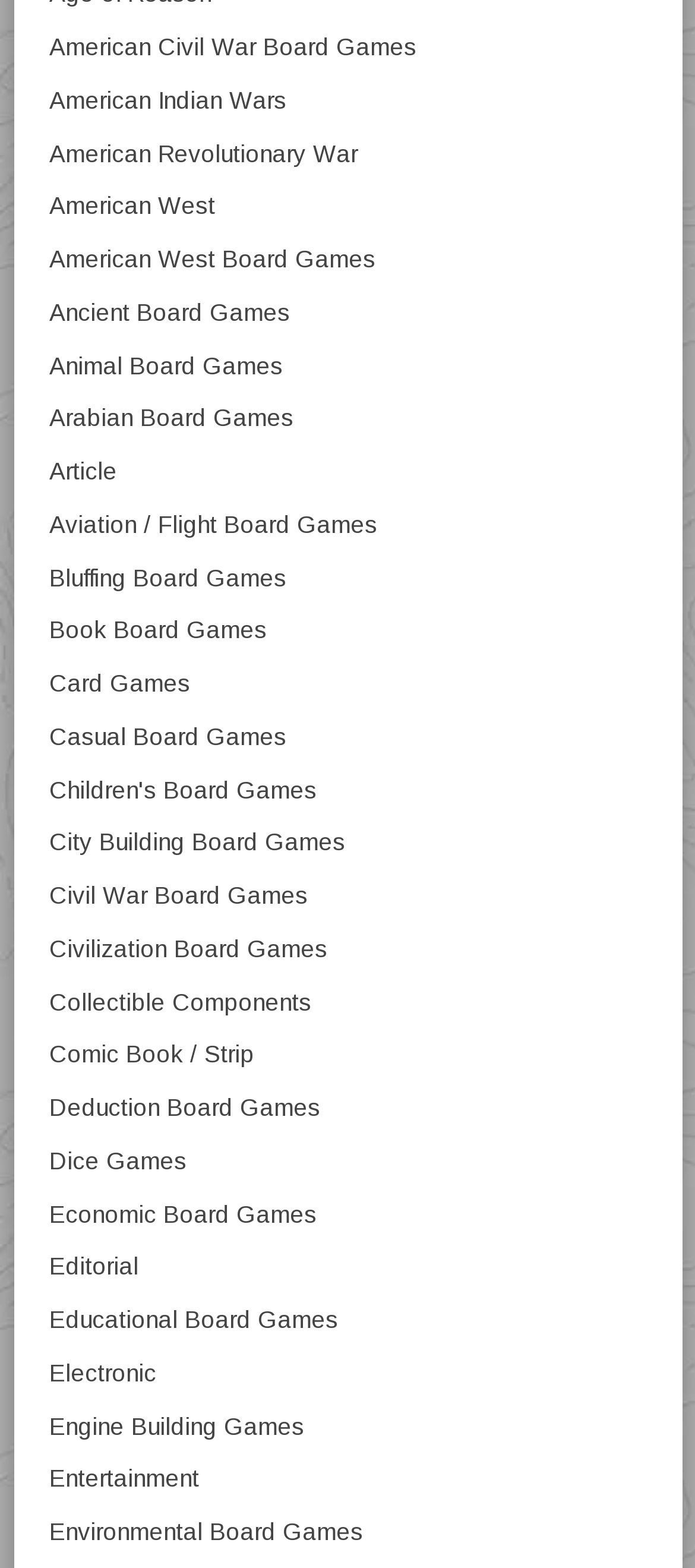Review the image closely and give a comprehensive answer to the question: What type of games are listed on this webpage?

Based on the numerous links listed on the webpage, it appears that the webpage is dedicated to listing various types of board games, such as American Civil War Board Games, Ancient Board Games, and Children's Board Games, among others.